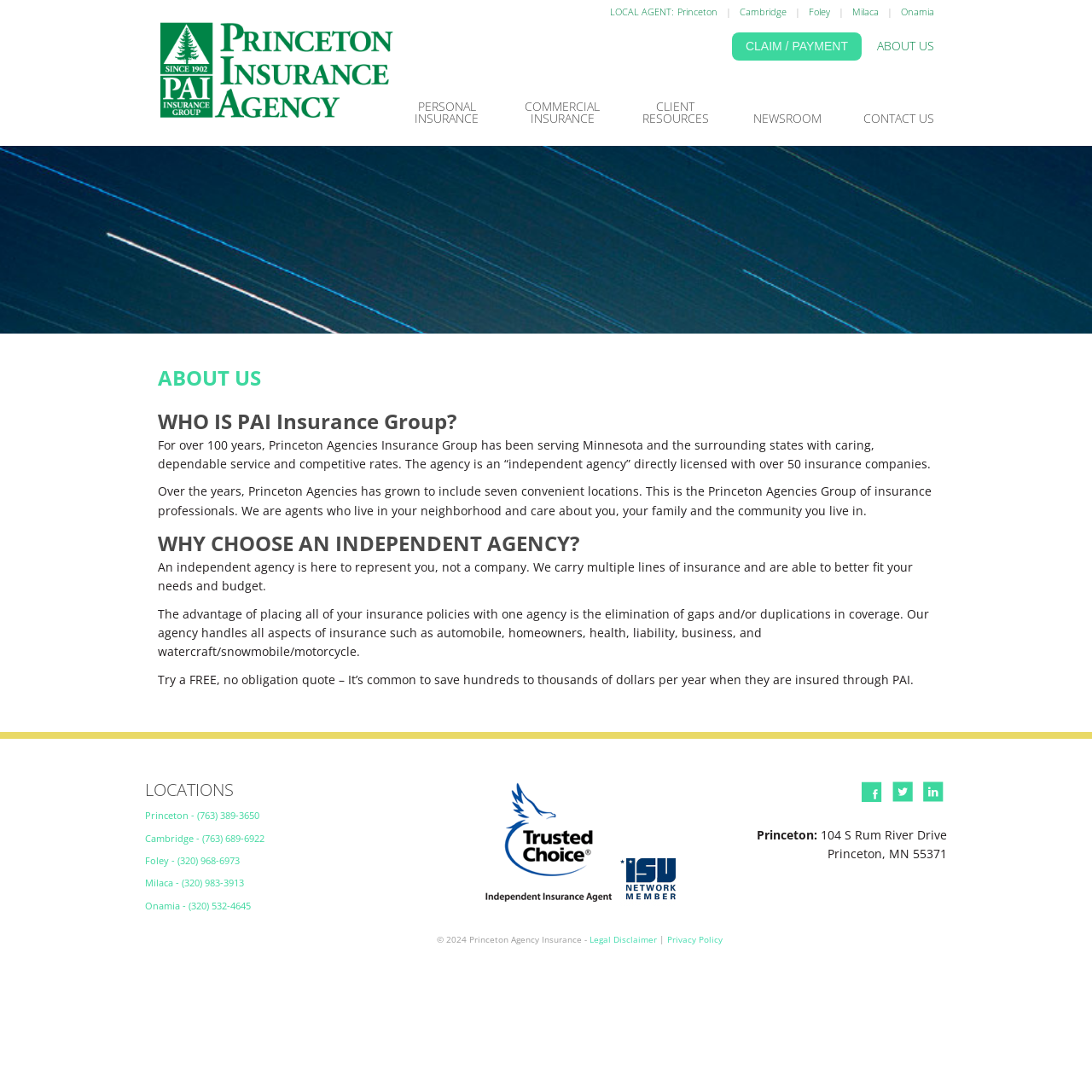What is the phone number of the Princeton location?
Refer to the image and give a detailed answer to the query.

The phone number of the Princeton location is mentioned in the 'LOCATIONS' section of the webpage. It is listed as '(763) 389-3650'.